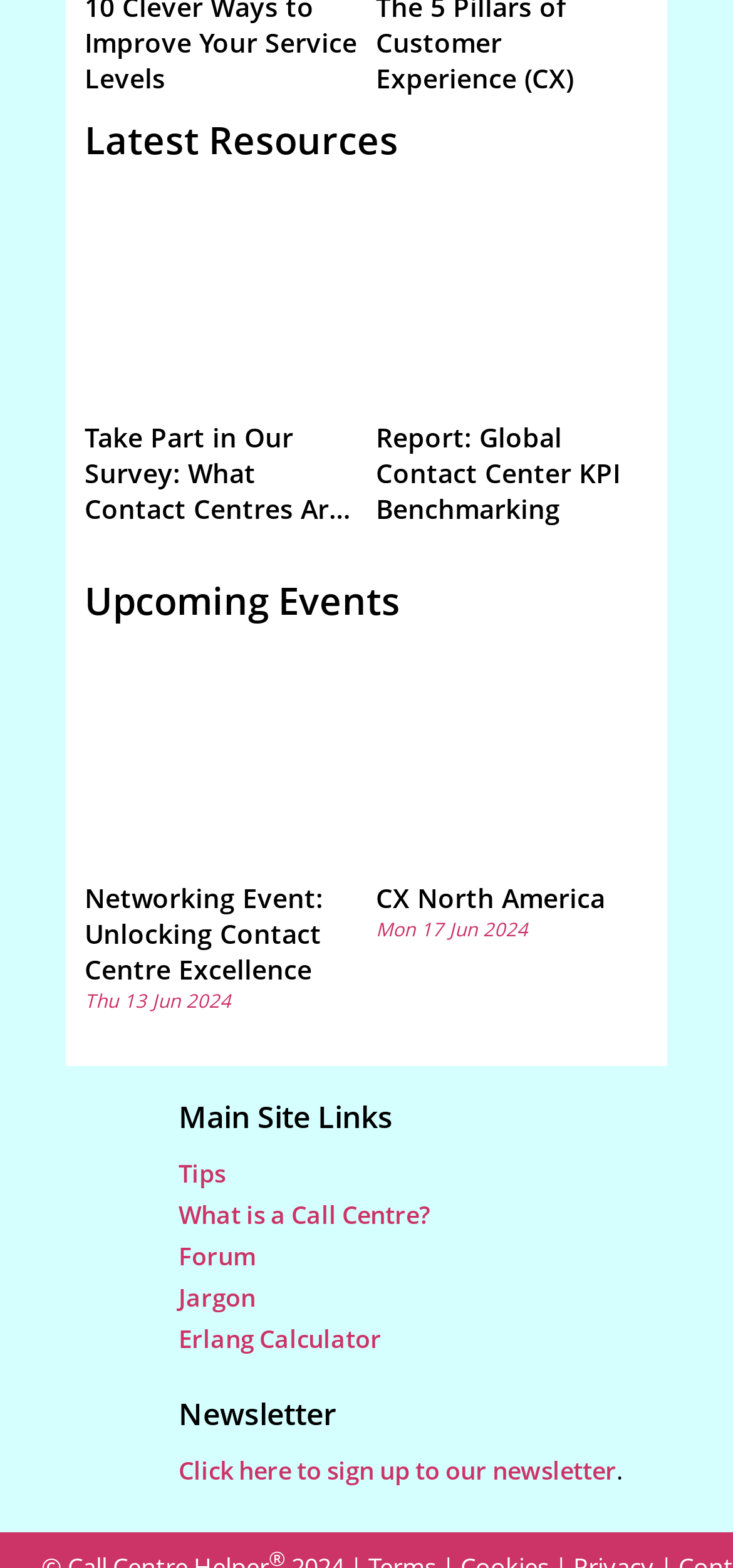Please find the bounding box coordinates of the element that you should click to achieve the following instruction: "Visit our Youtube channel". The coordinates should be presented as four float numbers between 0 and 1: [left, top, right, bottom].

None